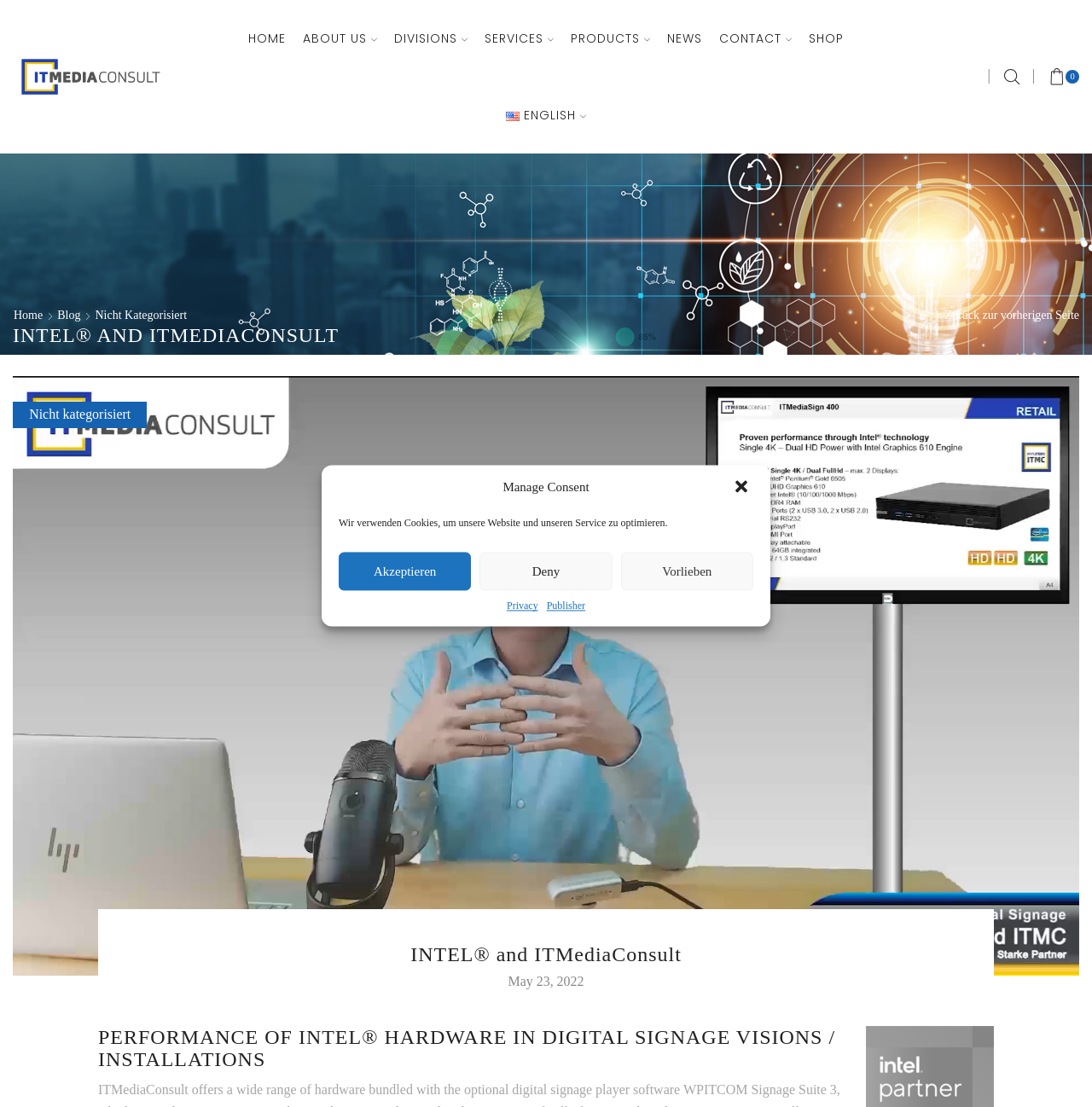Respond to the following query with just one word or a short phrase: 
What is the purpose of the 'Manage Consent' dialog?

Cookie consent